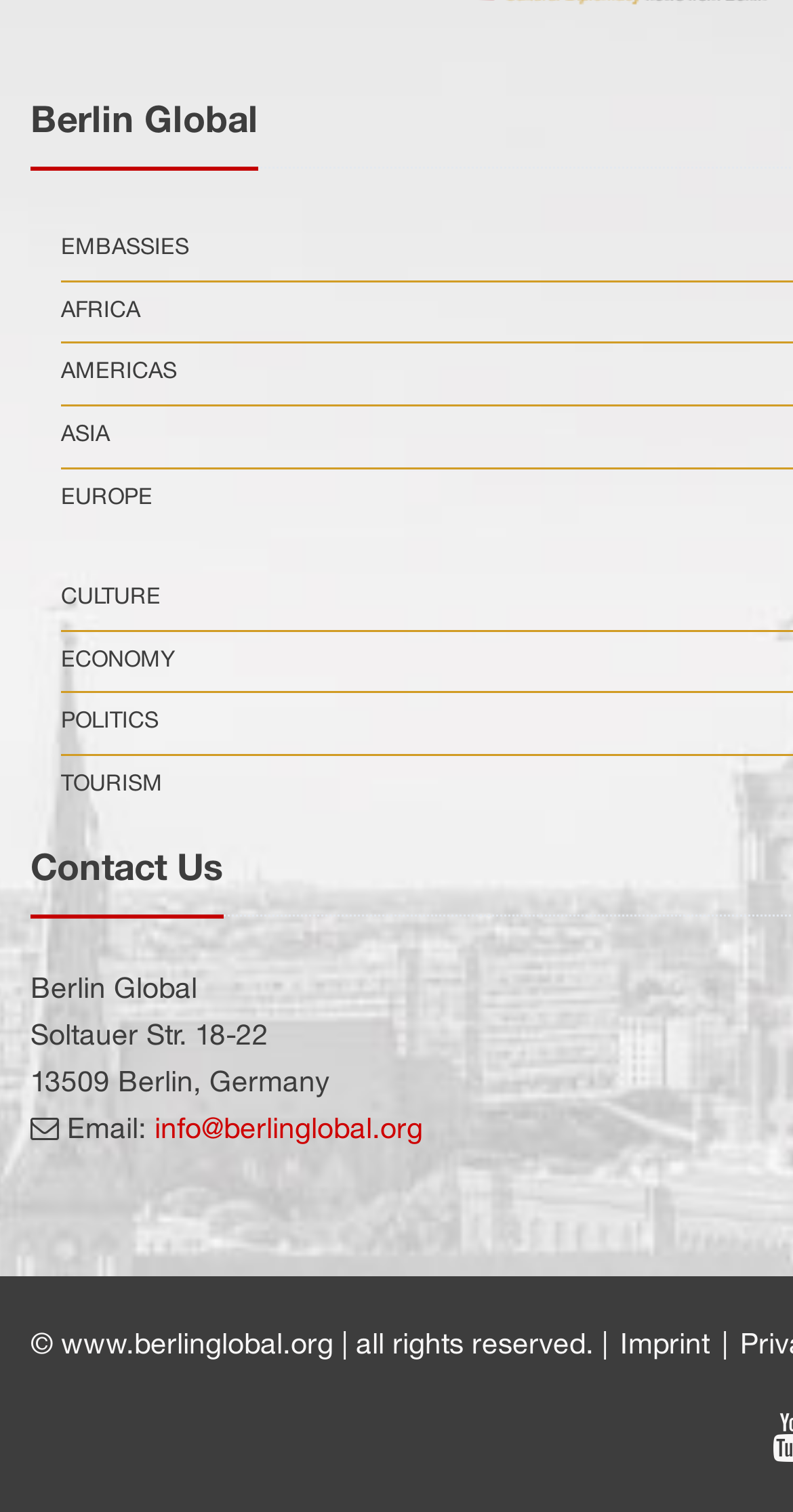Determine the bounding box coordinates for the element that should be clicked to follow this instruction: "Go to the Imprint page". The coordinates should be given as four float numbers between 0 and 1, in the format [left, top, right, bottom].

[0.782, 0.881, 0.895, 0.899]